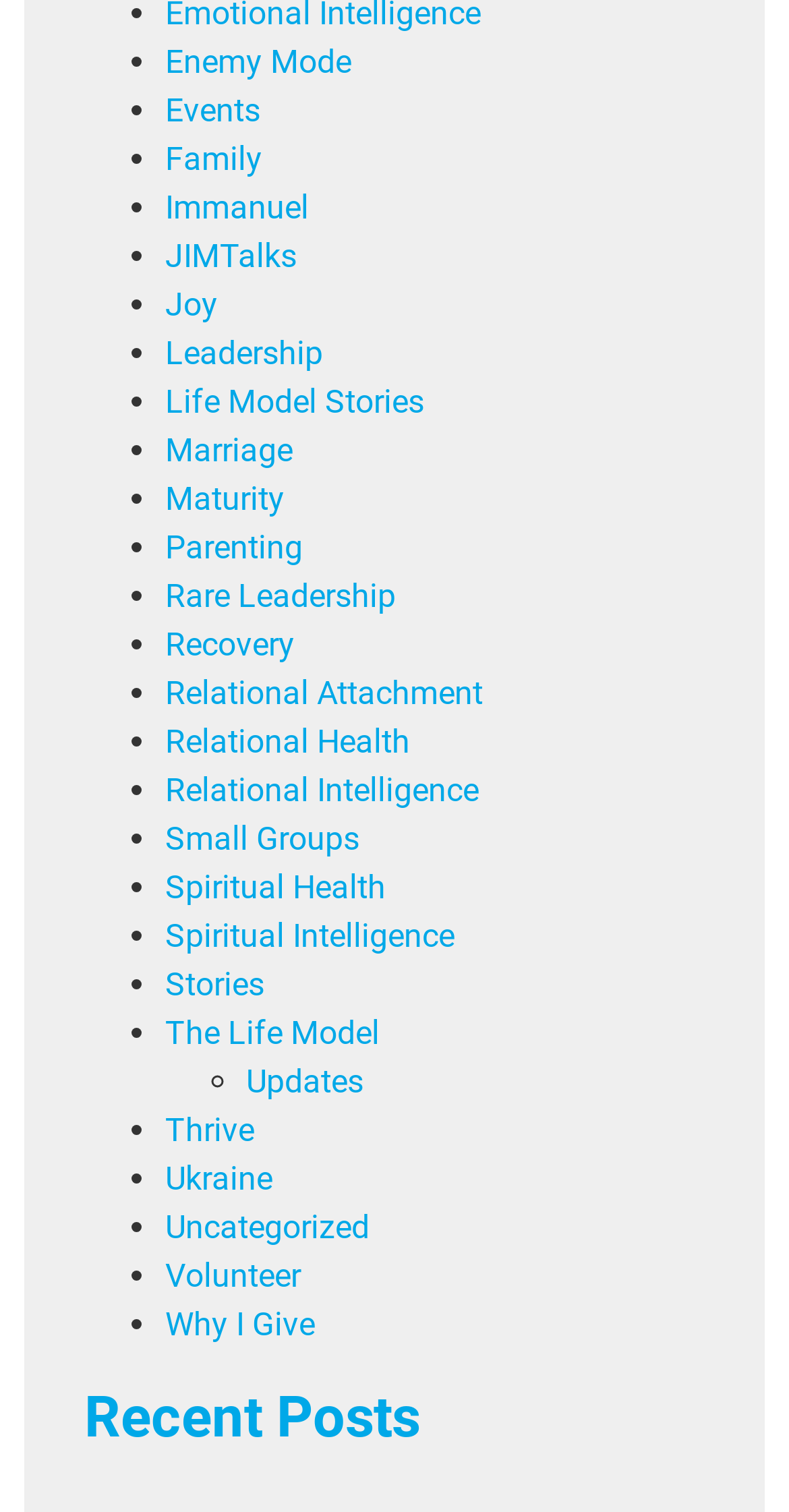Using the element description: "Events", determine the bounding box coordinates. The coordinates should be in the format [left, top, right, bottom], with values between 0 and 1.

[0.209, 0.06, 0.33, 0.086]